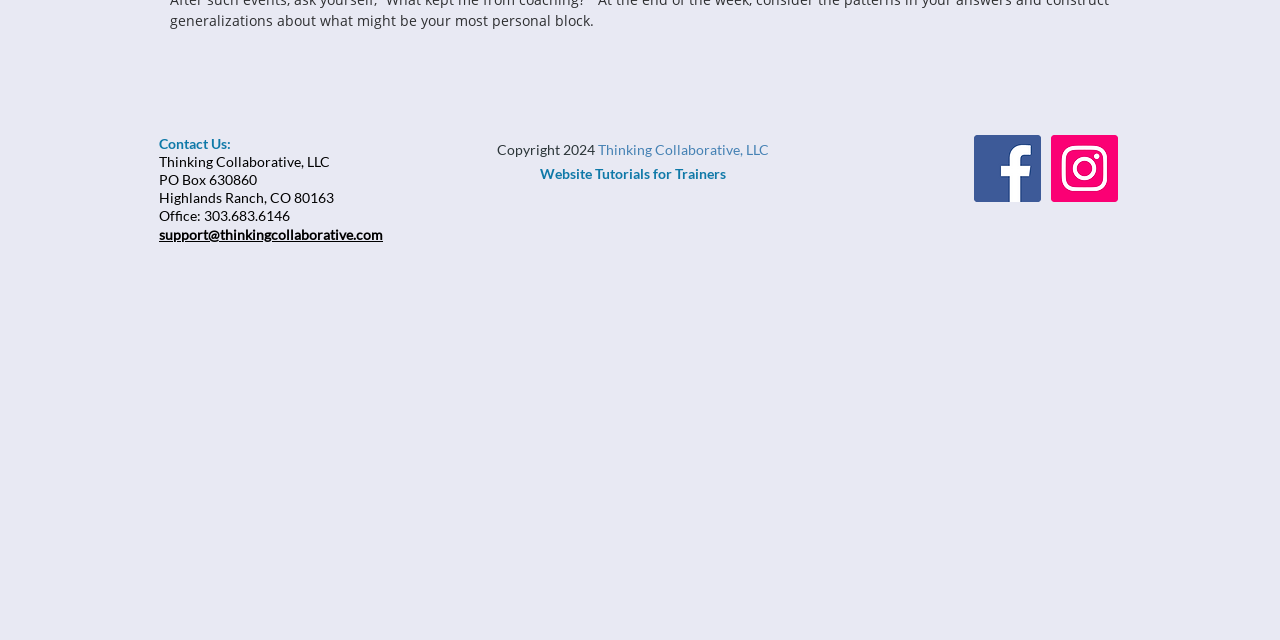Identify the bounding box for the UI element specified in this description: "Website Tutorials for Trainers". The coordinates must be four float numbers between 0 and 1, formatted as [left, top, right, bottom].

[0.422, 0.248, 0.567, 0.295]